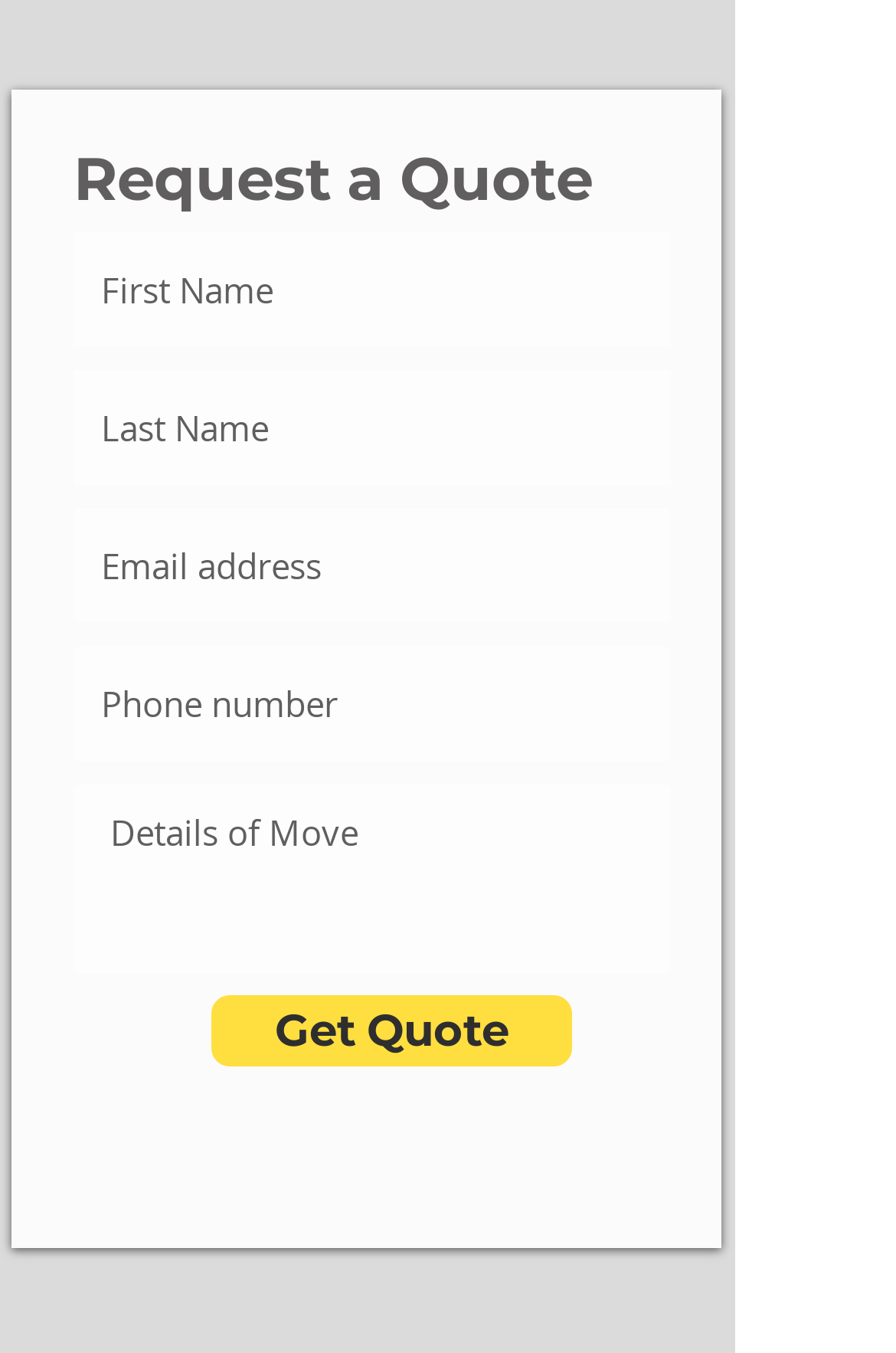Using the given description, provide the bounding box coordinates formatted as (top-left x, top-left y, bottom-right x, bottom-right y), with all values being floating point numbers between 0 and 1. Description: Get Quote

[0.236, 0.736, 0.638, 0.788]